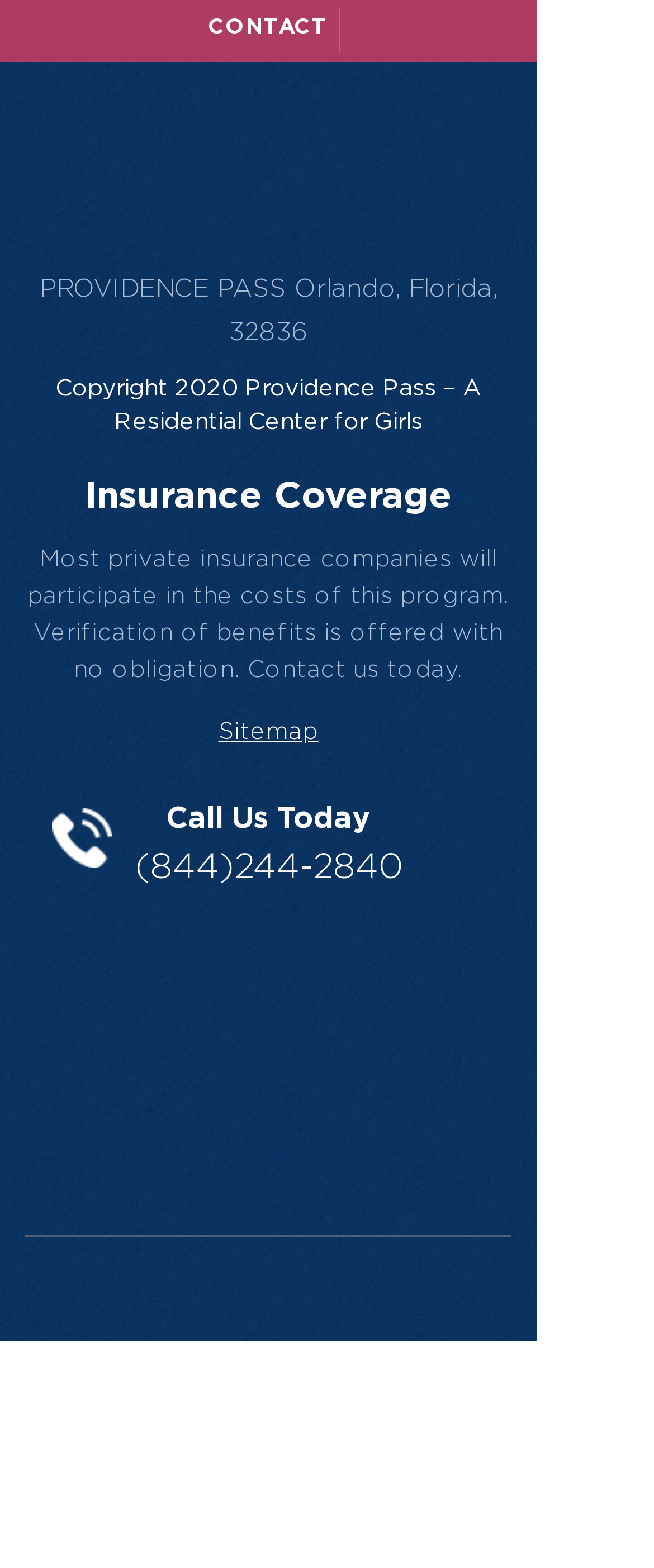Predict the bounding box of the UI element based on the description: "PROVIDENCE PASS Orlando, Florida, 32836". The coordinates should be four float numbers between 0 and 1, formatted as [left, top, right, bottom].

[0.038, 0.49, 0.782, 0.545]